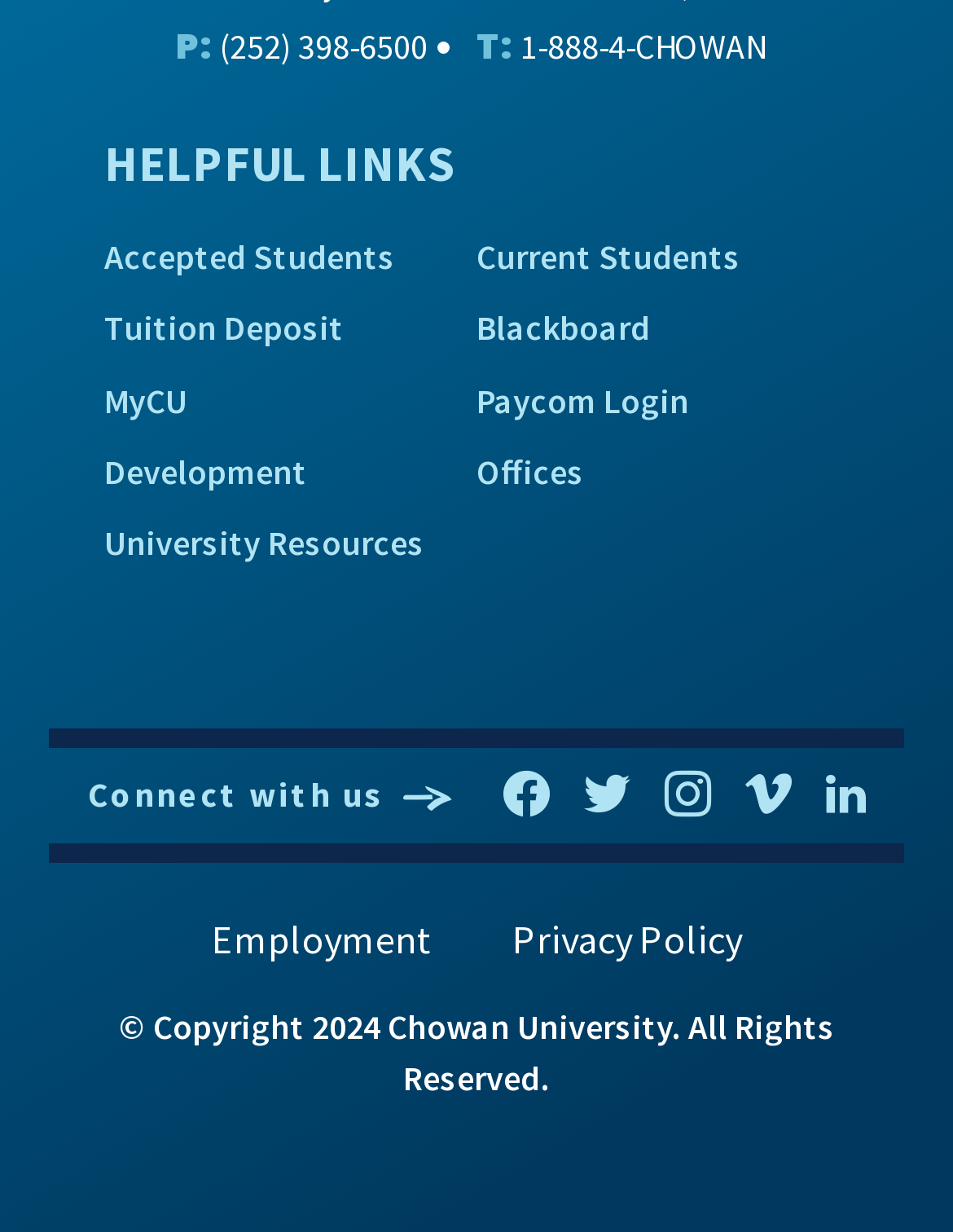Pinpoint the bounding box coordinates for the area that should be clicked to perform the following instruction: "View the Privacy Policy".

[0.496, 0.726, 0.819, 0.8]